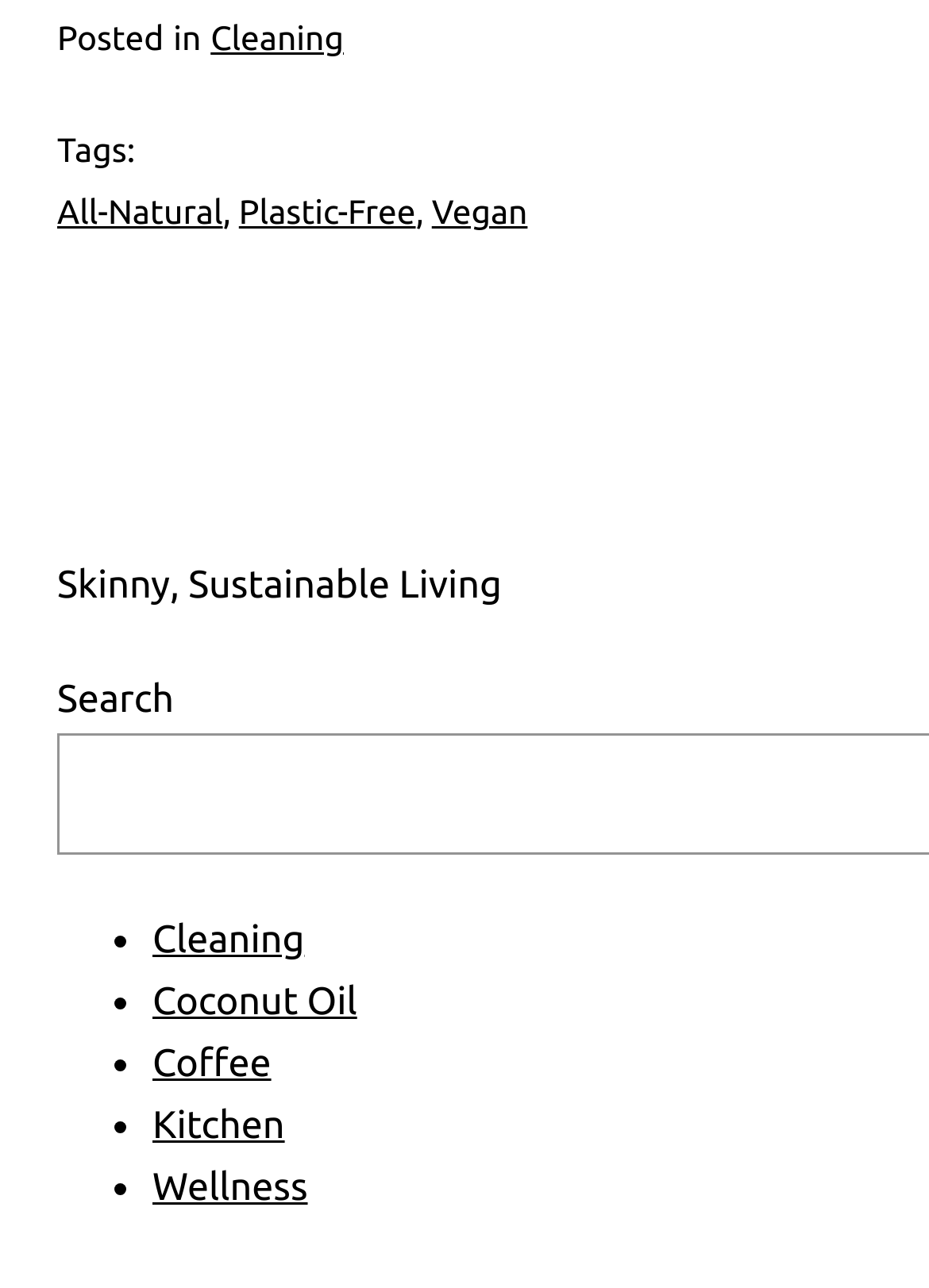Please determine the bounding box coordinates of the element's region to click in order to carry out the following instruction: "View the next post". The coordinates should be four float numbers between 0 and 1, i.e., [left, top, right, bottom].

None